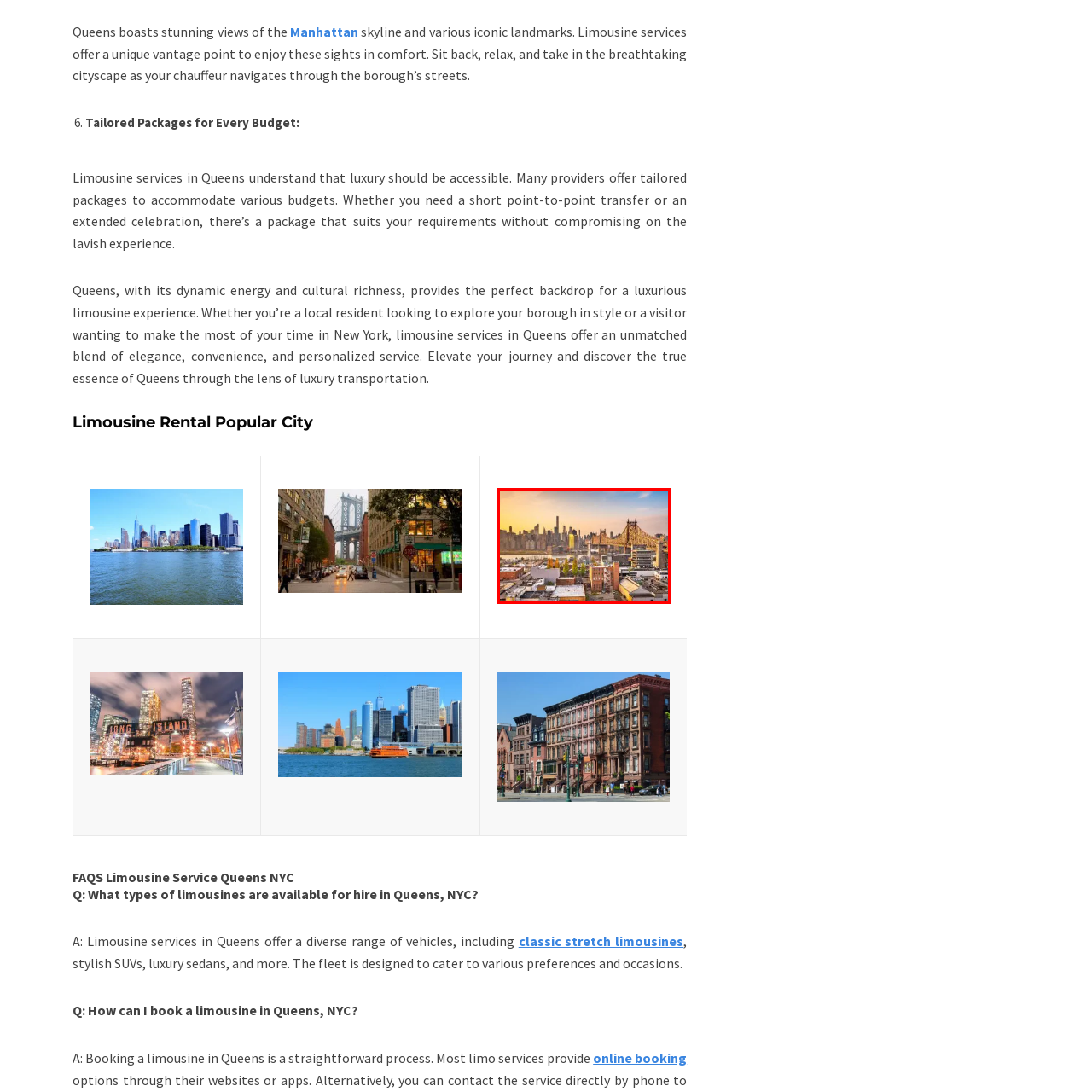Concentrate on the image bordered by the red line and give a one-word or short phrase answer to the following question:
What time of day is depicted in the image?

Sunset